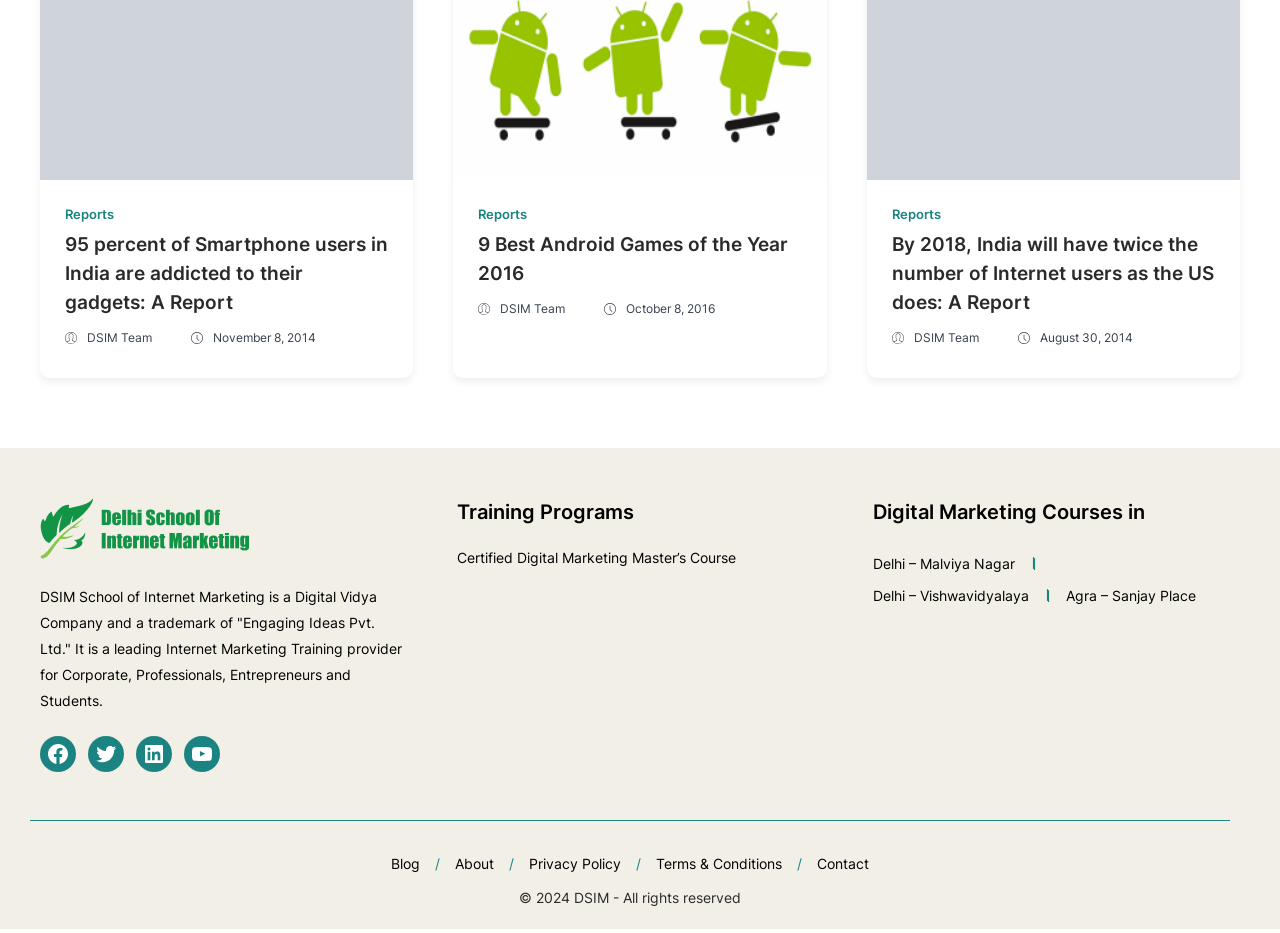Please give the bounding box coordinates of the area that should be clicked to fulfill the following instruction: "Visit the 'DSIM Team' page". The coordinates should be in the format of four float numbers from 0 to 1, i.e., [left, top, right, bottom].

[0.068, 0.358, 0.119, 0.375]